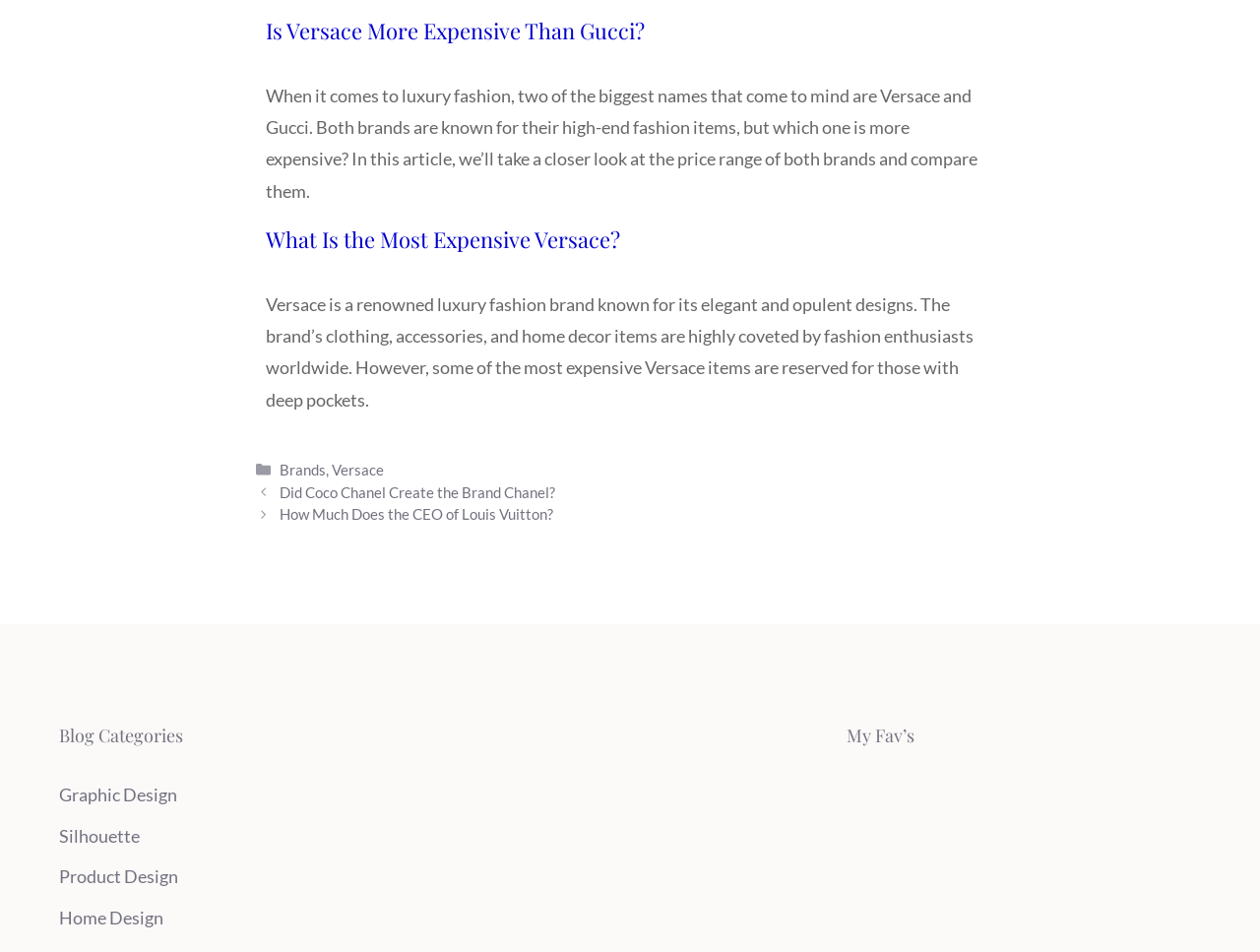Please identify the bounding box coordinates of the element's region that needs to be clicked to fulfill the following instruction: "Learn about the most expensive Versace items". The bounding box coordinates should consist of four float numbers between 0 and 1, i.e., [left, top, right, bottom].

[0.211, 0.236, 0.492, 0.267]